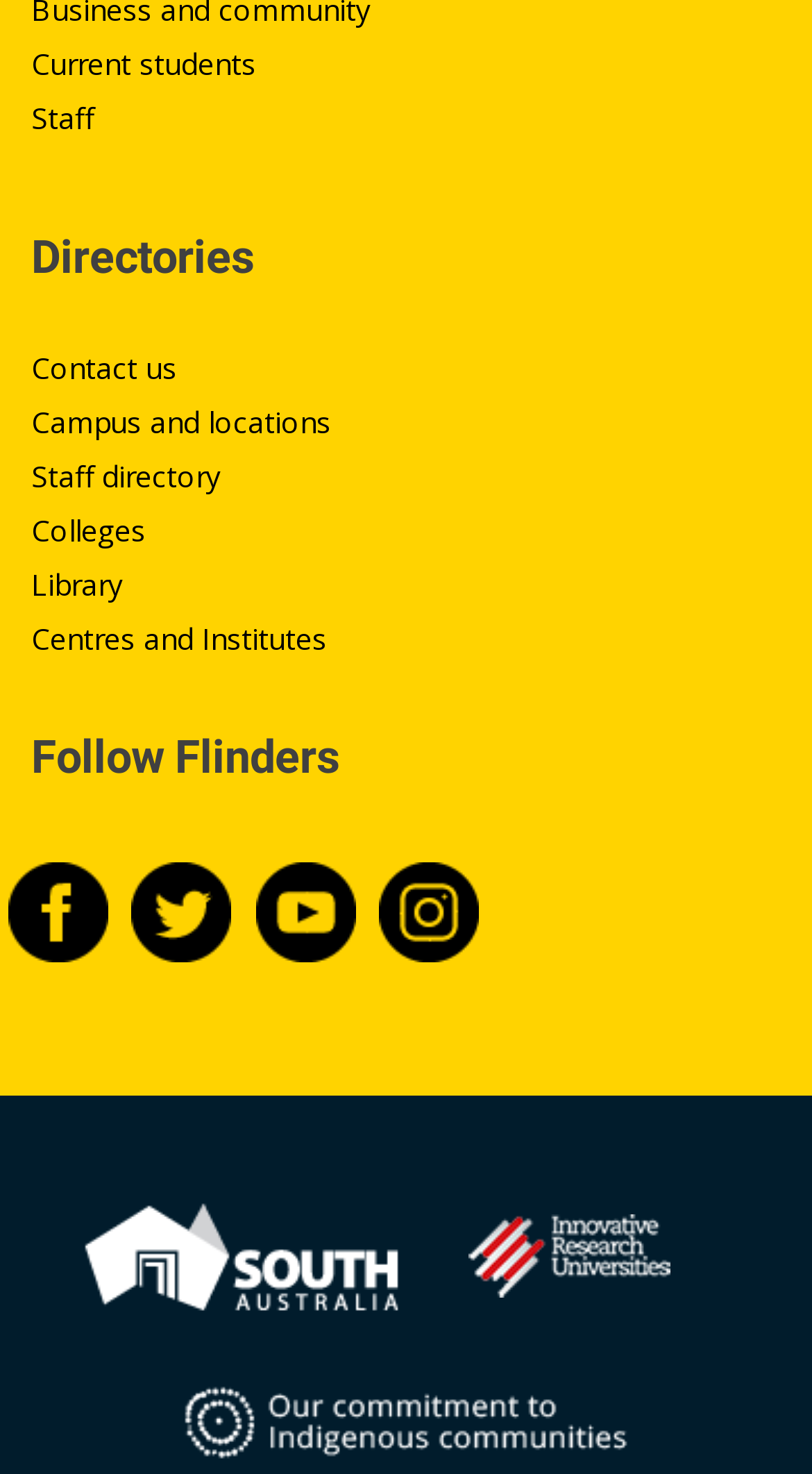Pinpoint the bounding box coordinates of the clickable element needed to complete the instruction: "Go to Library". The coordinates should be provided as four float numbers between 0 and 1: [left, top, right, bottom].

[0.038, 0.382, 0.151, 0.409]